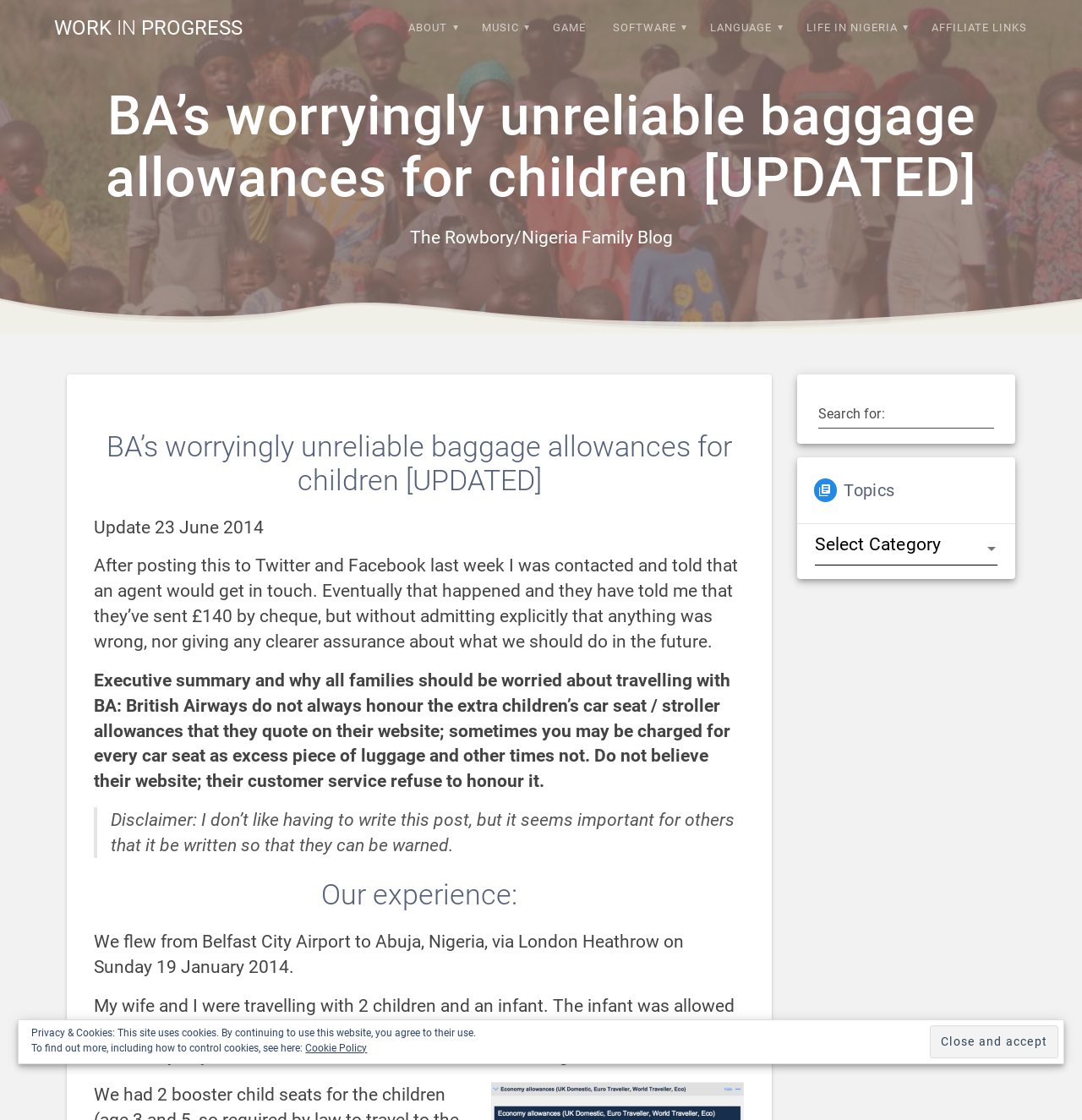Can you find the bounding box coordinates for the element that needs to be clicked to execute this instruction: "Search for something"? The coordinates should be given as four float numbers between 0 and 1, i.e., [left, top, right, bottom].

[0.756, 0.357, 0.919, 0.383]